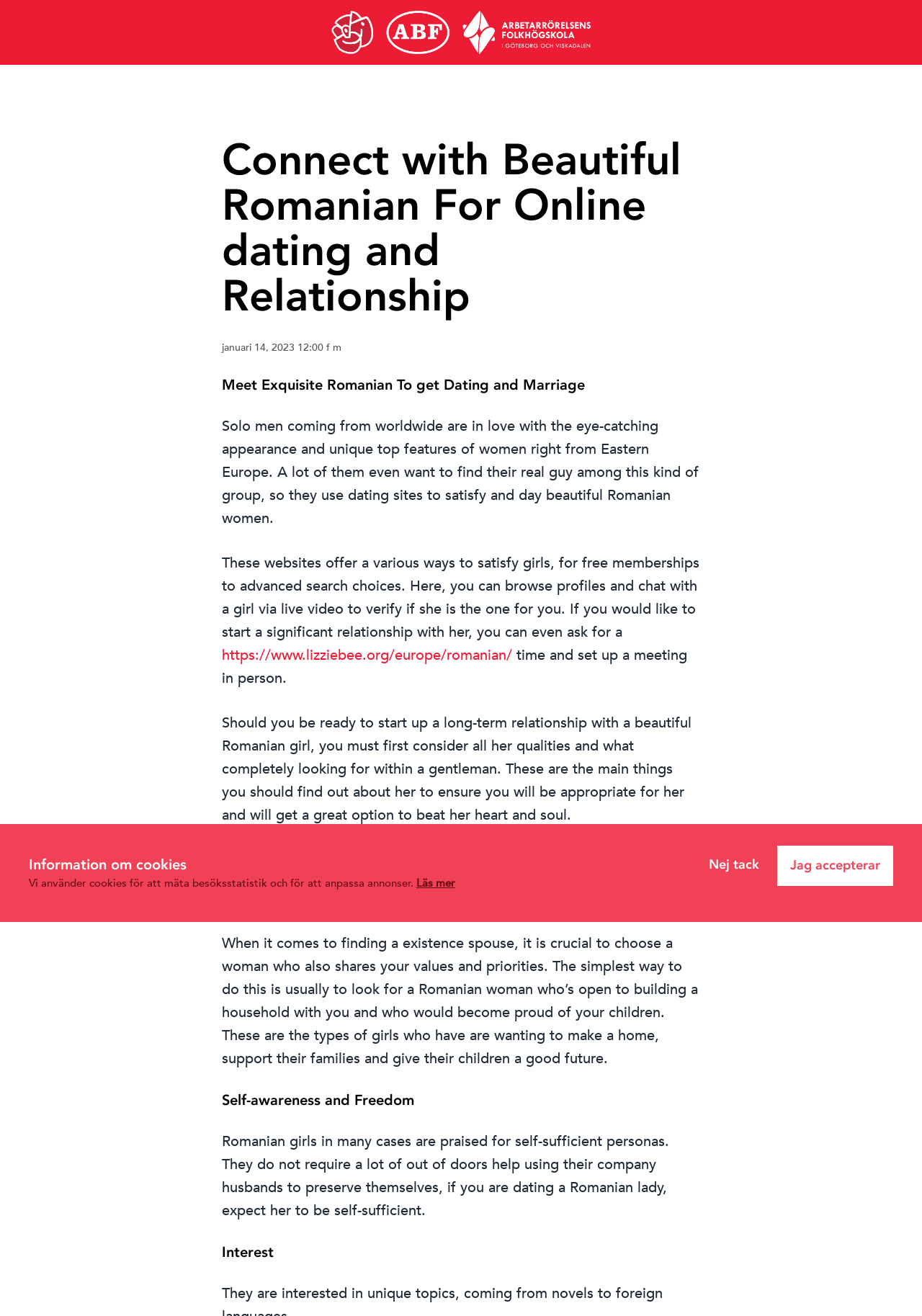Give a one-word or short-phrase answer to the following question: 
What is the focus of Romanian women in a relationship?

Family-oriented